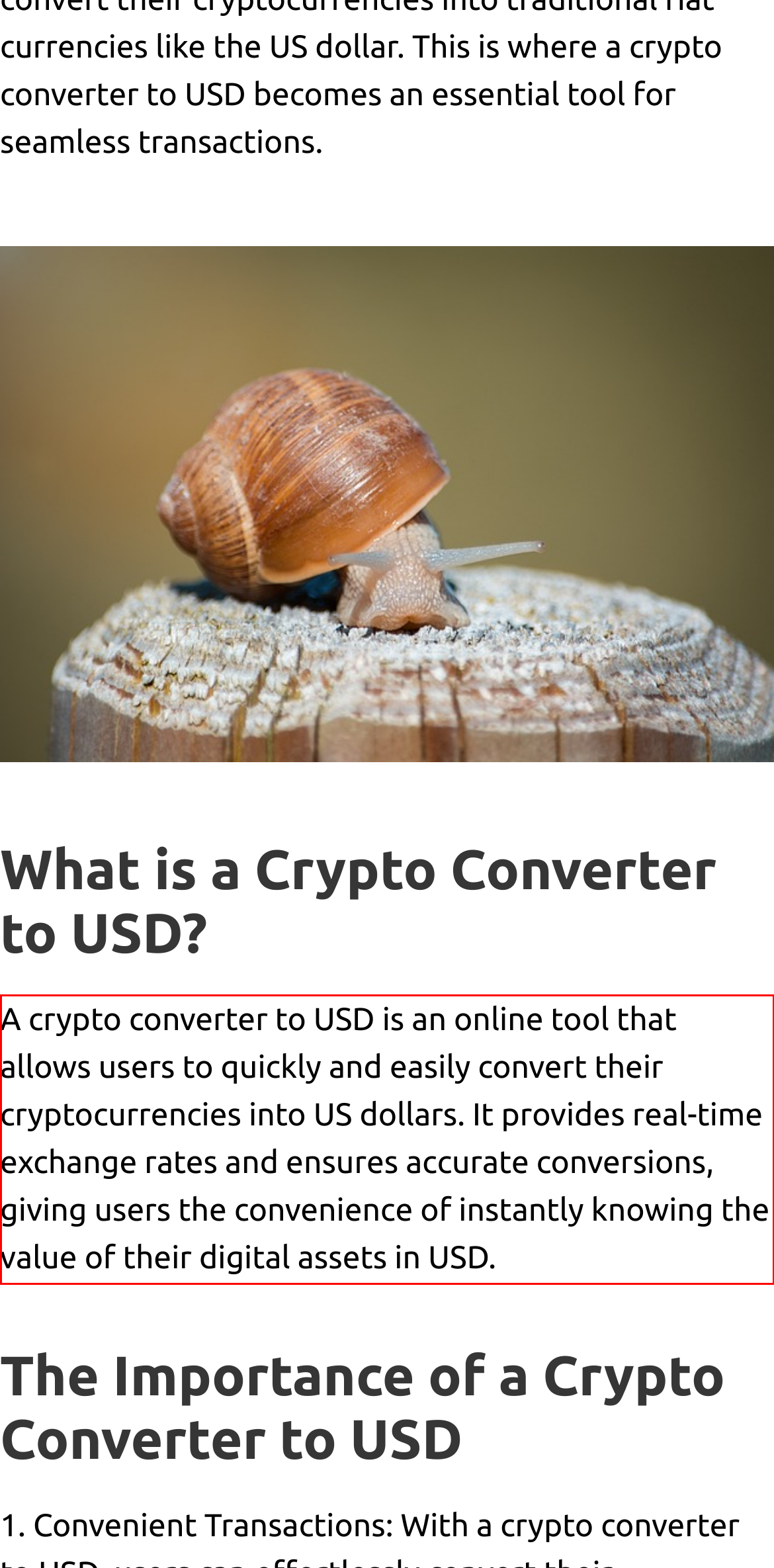Please perform OCR on the UI element surrounded by the red bounding box in the given webpage screenshot and extract its text content.

A crypto converter to USD is an online tool that allows users to quickly and easily convert their cryptocurrencies into US dollars. It provides real-time exchange rates and ensures accurate conversions, giving users the convenience of instantly knowing the value of their digital assets in USD.